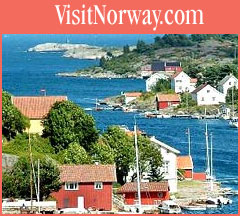What is the purpose of the text at the top of the image?
Provide a short answer using one word or a brief phrase based on the image.

To invite viewers to explore